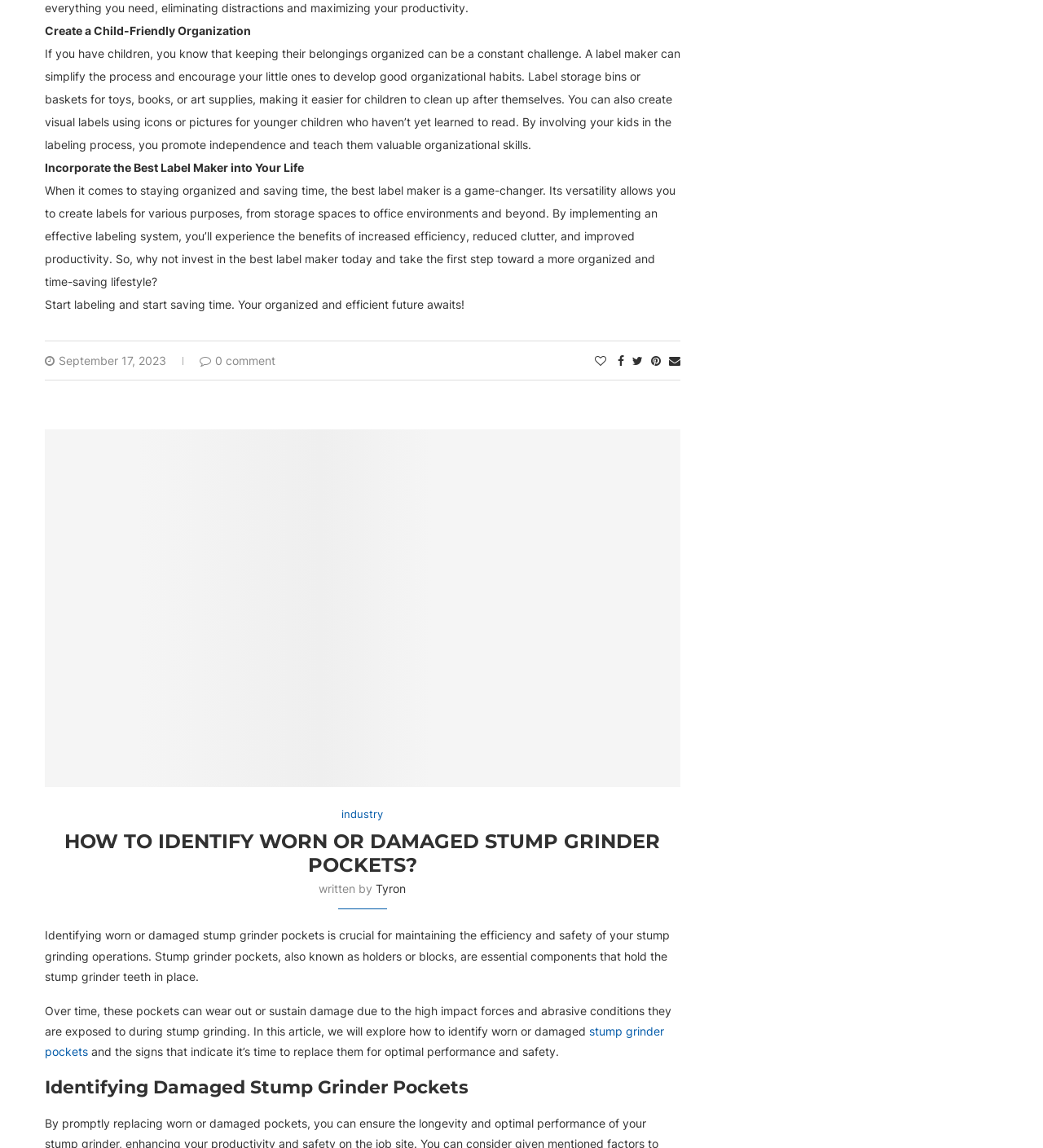What is the main topic of the article?
Please respond to the question with a detailed and well-explained answer.

The main topic of the article can be determined by reading the headings and static text on the webpage. The heading 'HOW TO IDENTIFY WORN OR DAMAGED STUMP GRINDER POCKETS?' and the static text 'Identifying worn or damaged stump grinder pockets is crucial for maintaining the efficiency and safety of your stump grinding operations.' indicate that the main topic of the article is about stump grinder pockets.